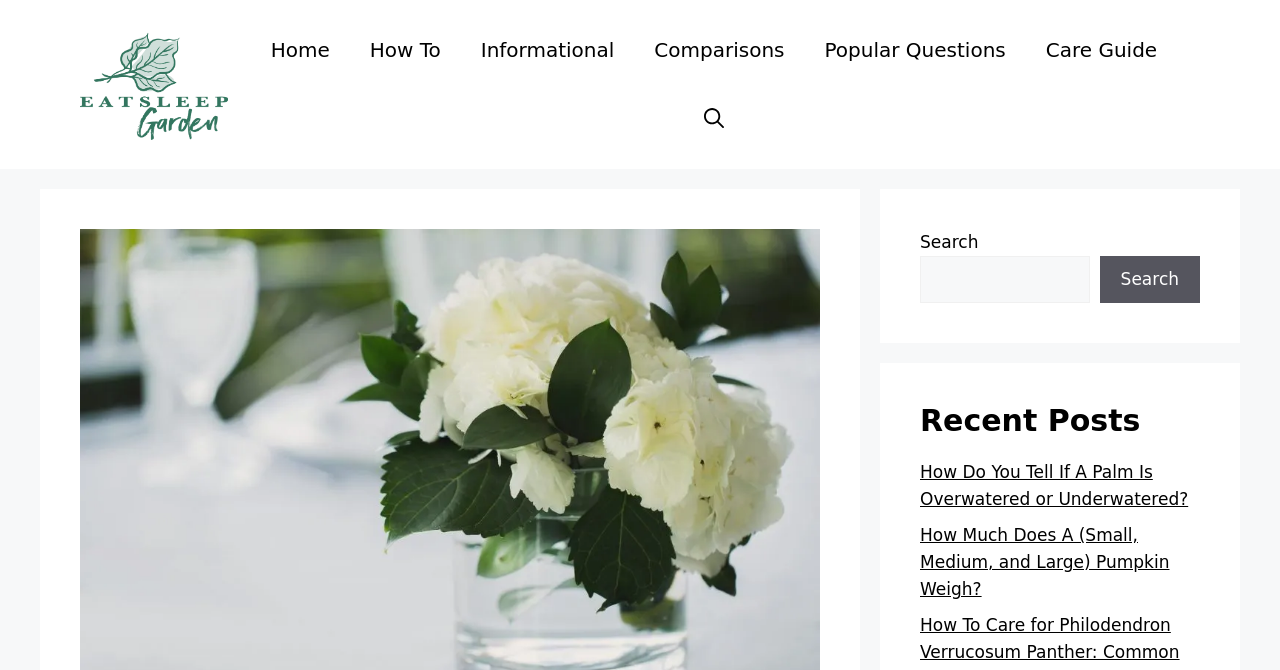What is the purpose of the search bar?
We need a detailed and exhaustive answer to the question. Please elaborate.

The search bar is located in the complementary section and has a label 'Search', indicating that it is used to search for content within the website.